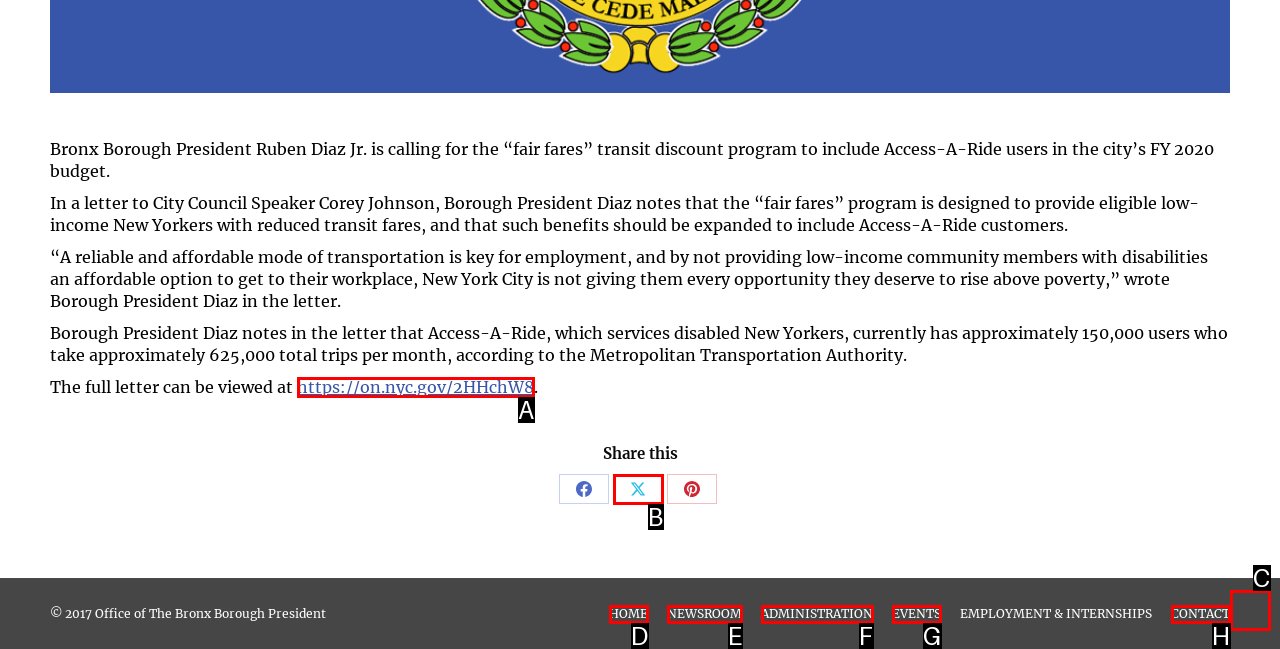Choose the letter that best represents the description: CONTACT. Provide the letter as your response.

H